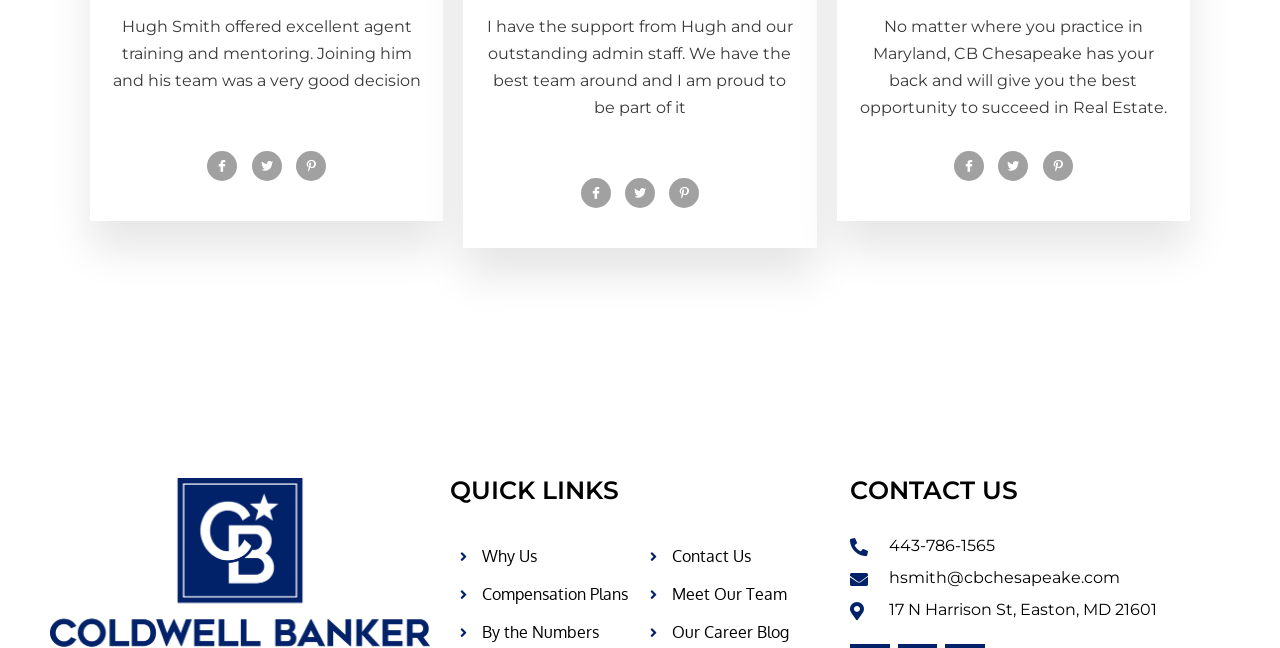Please provide a detailed answer to the question below based on the screenshot: 
How many social media links are present on the webpage?

There are three sets of social media links, each containing links to Facebook, Twitter, and Pinterest, resulting in a total of 9 social media links on the webpage.